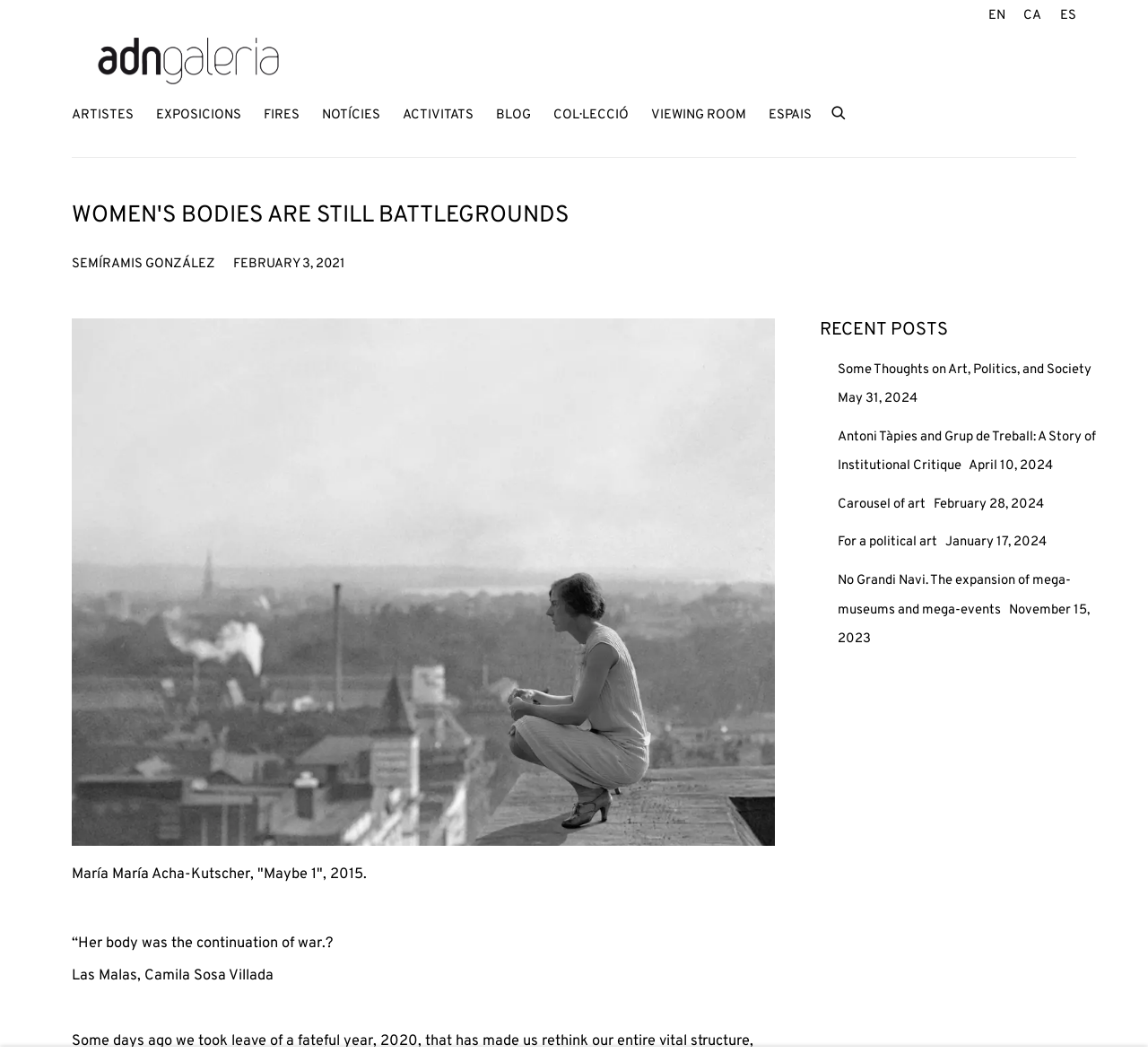Identify the bounding box coordinates of the section that should be clicked to achieve the task described: "View image 'María María Acha-Kutscher, Maybe 1, 2015.'".

[0.062, 0.302, 0.675, 0.803]